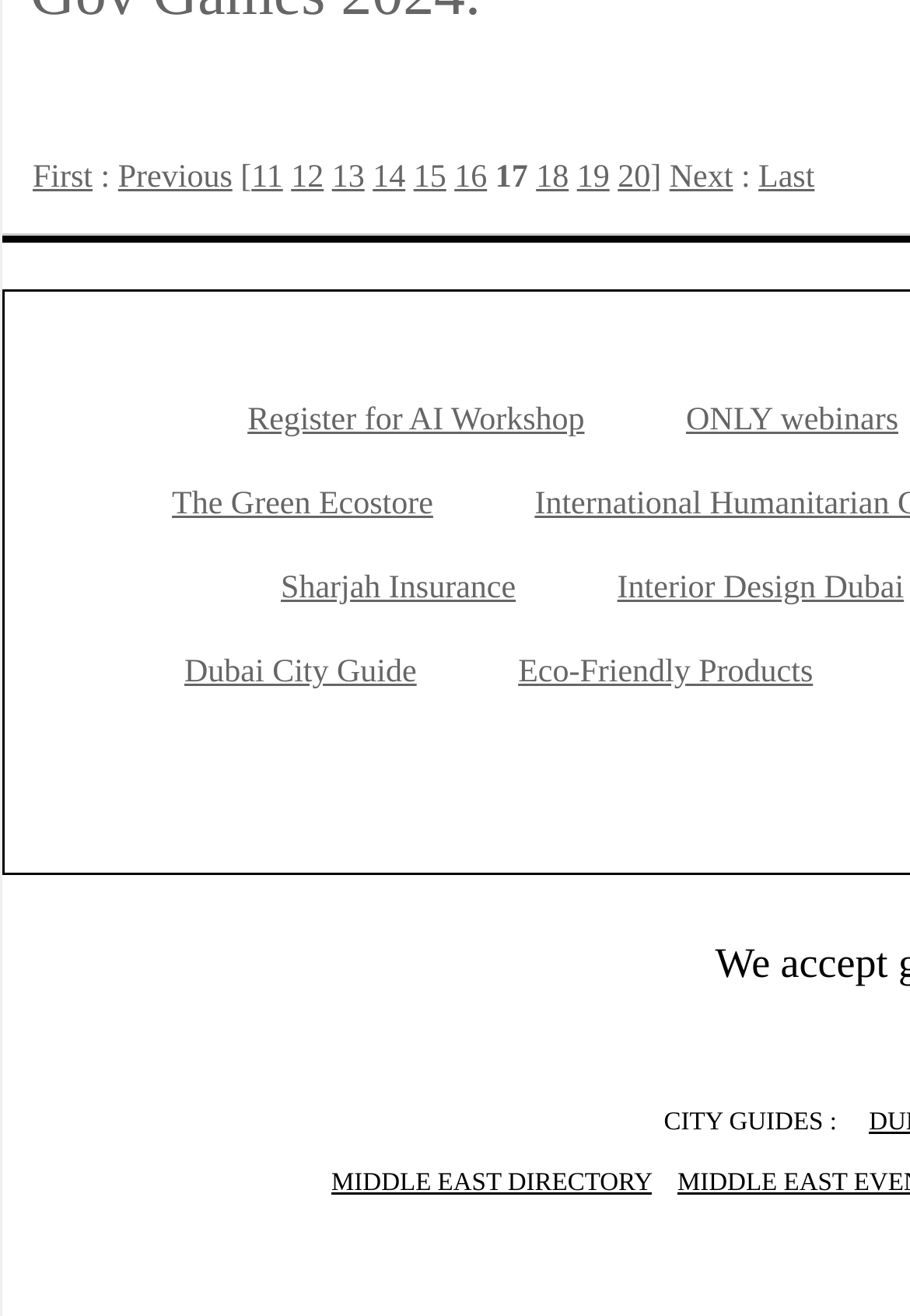Identify the bounding box of the UI element that matches this description: "MIDDLE EAST DIRECTORY".

[0.364, 0.888, 0.716, 0.91]